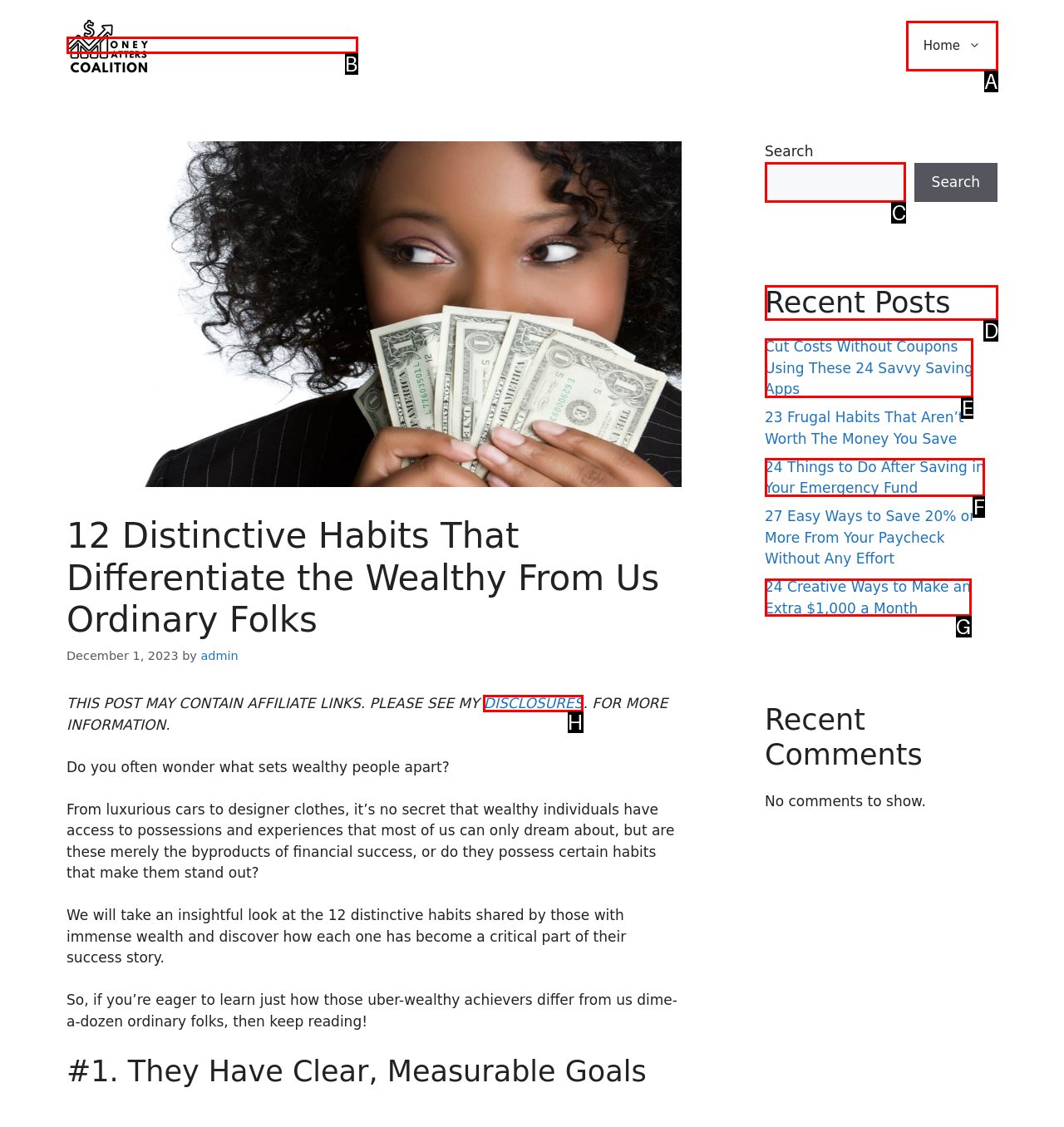Show which HTML element I need to click to perform this task: Explore the 'Recent Posts' section Answer with the letter of the correct choice.

D